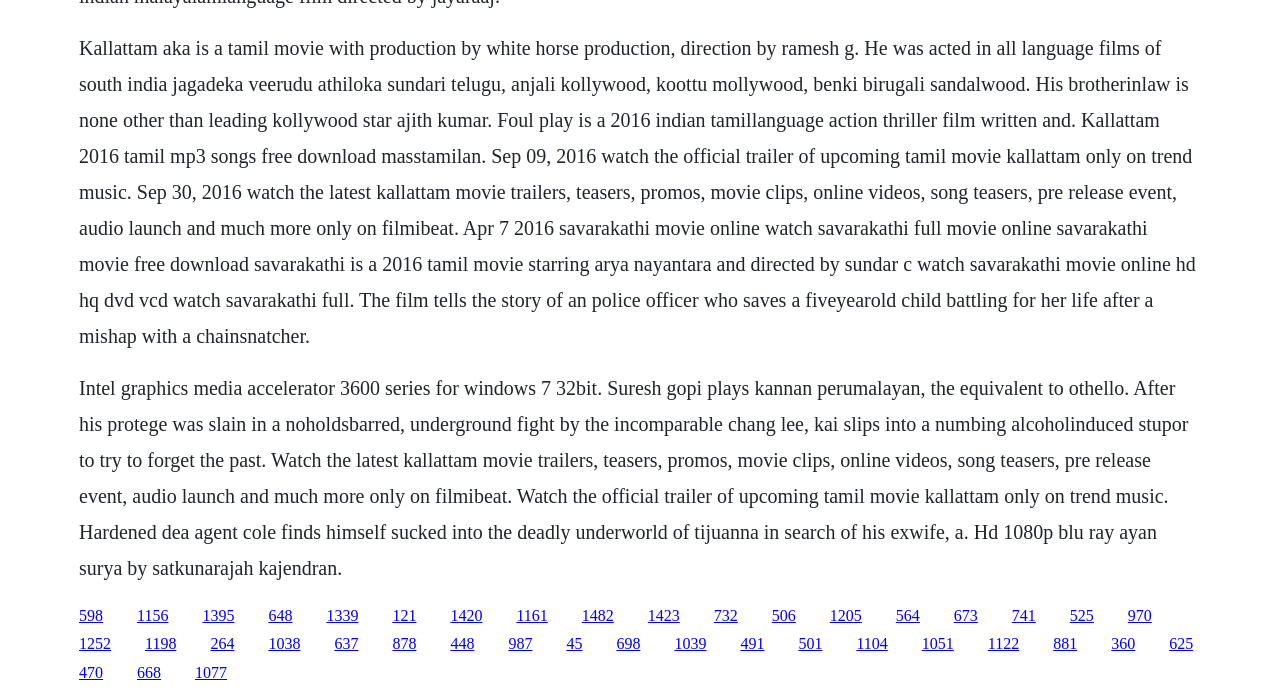Mark the bounding box of the element that matches the following description: "1161".

[0.403, 0.872, 0.428, 0.896]